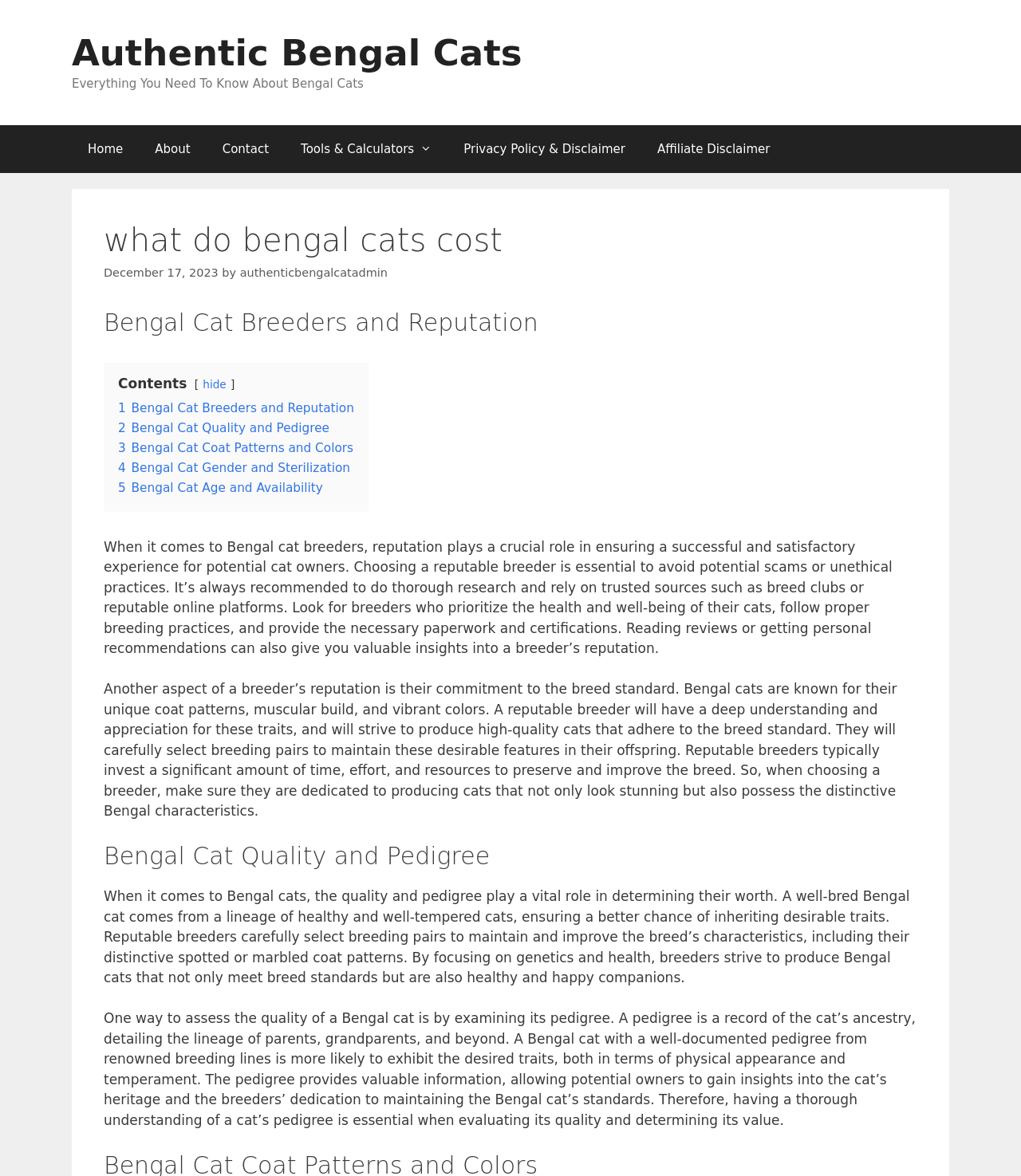Based on the image, please elaborate on the answer to the following question:
What is unique about Bengal cats?

Bengal cats are known for their unique coat patterns, muscular build, and vibrant colors. A reputable breeder will have a deep understanding and appreciation for these traits, and will strive to produce high-quality cats that adhere to the breed standard.